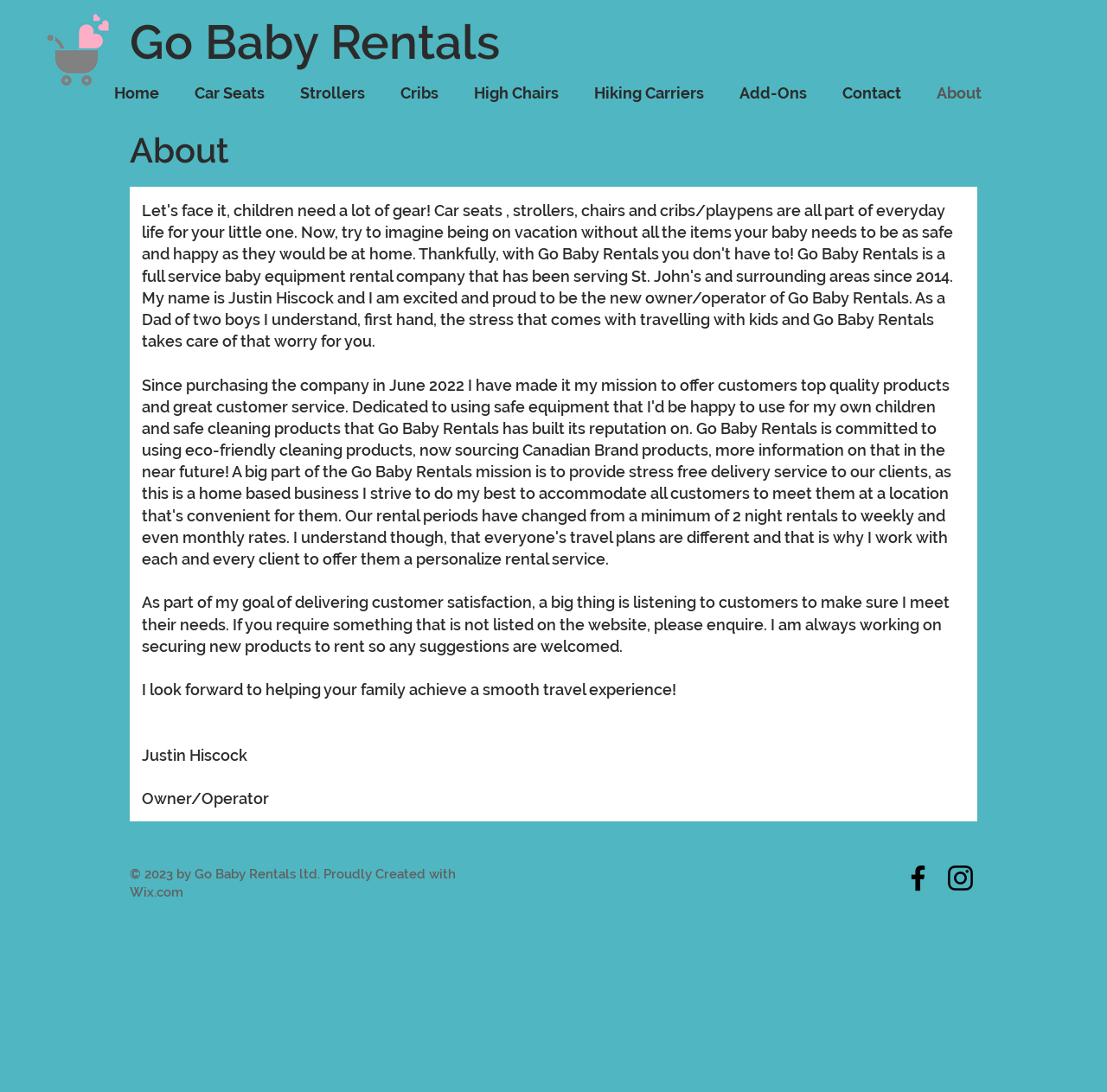Find the bounding box coordinates for the element that must be clicked to complete the instruction: "Explore Hiking Carriers rentals". The coordinates should be four float numbers between 0 and 1, indicated as [left, top, right, bottom].

[0.525, 0.067, 0.656, 0.104]